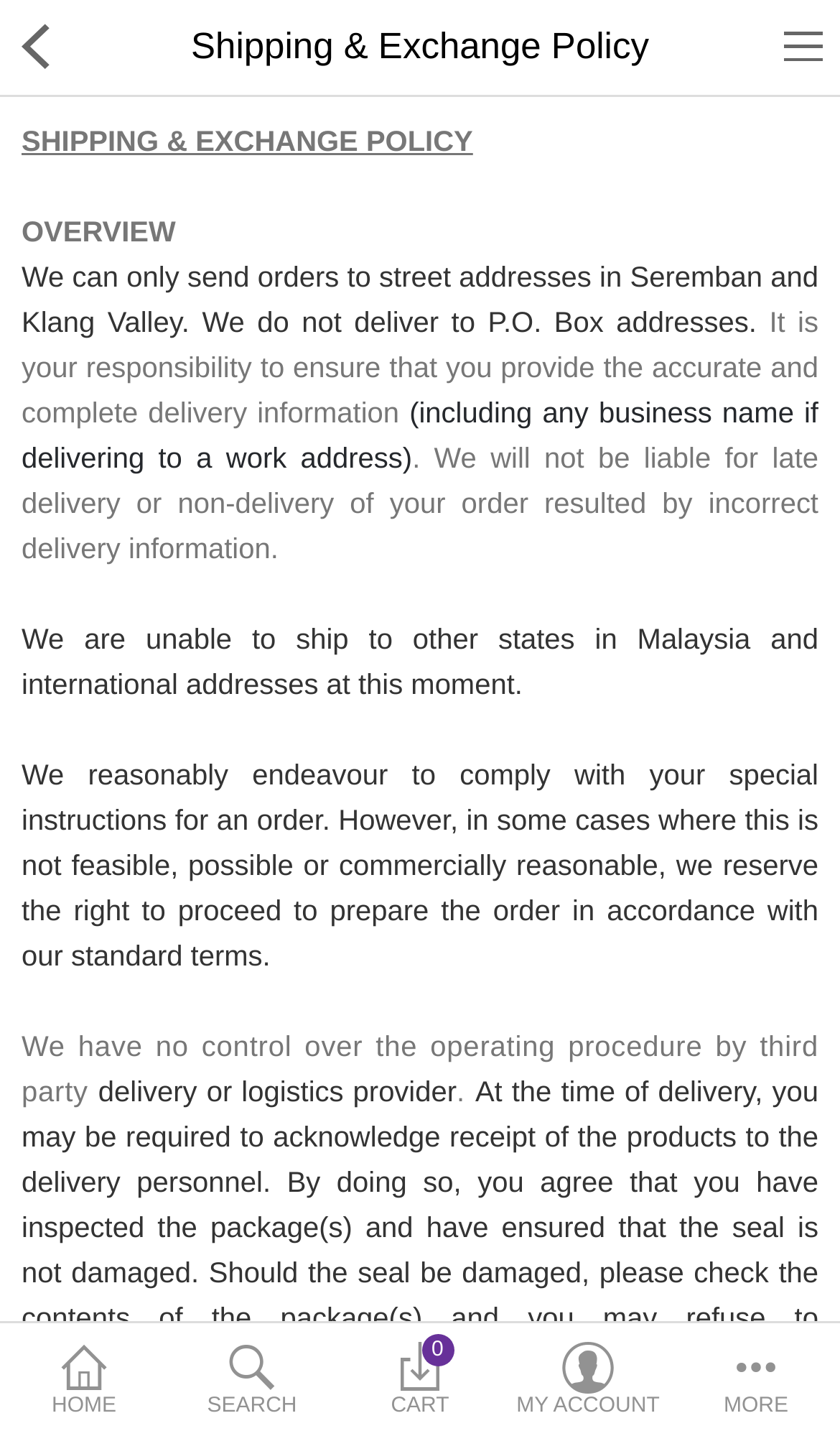Can the website ship to international addresses?
Using the information presented in the image, please offer a detailed response to the question.

The webpage states that 'We are unable to ship to other states in Malaysia and international addresses at this moment.' This indicates that the website does not currently provide shipping services to international addresses.